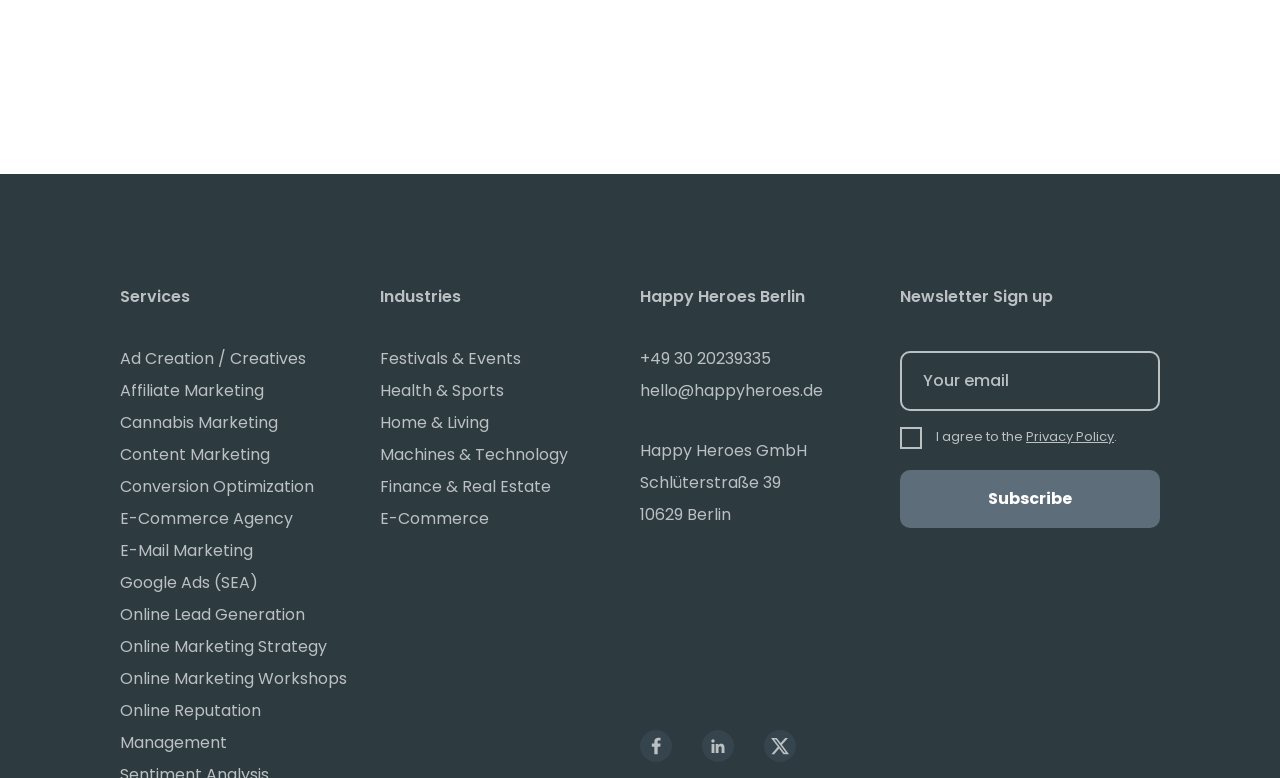Could you indicate the bounding box coordinates of the region to click in order to complete this instruction: "Enter email address".

[0.703, 0.451, 0.906, 0.528]